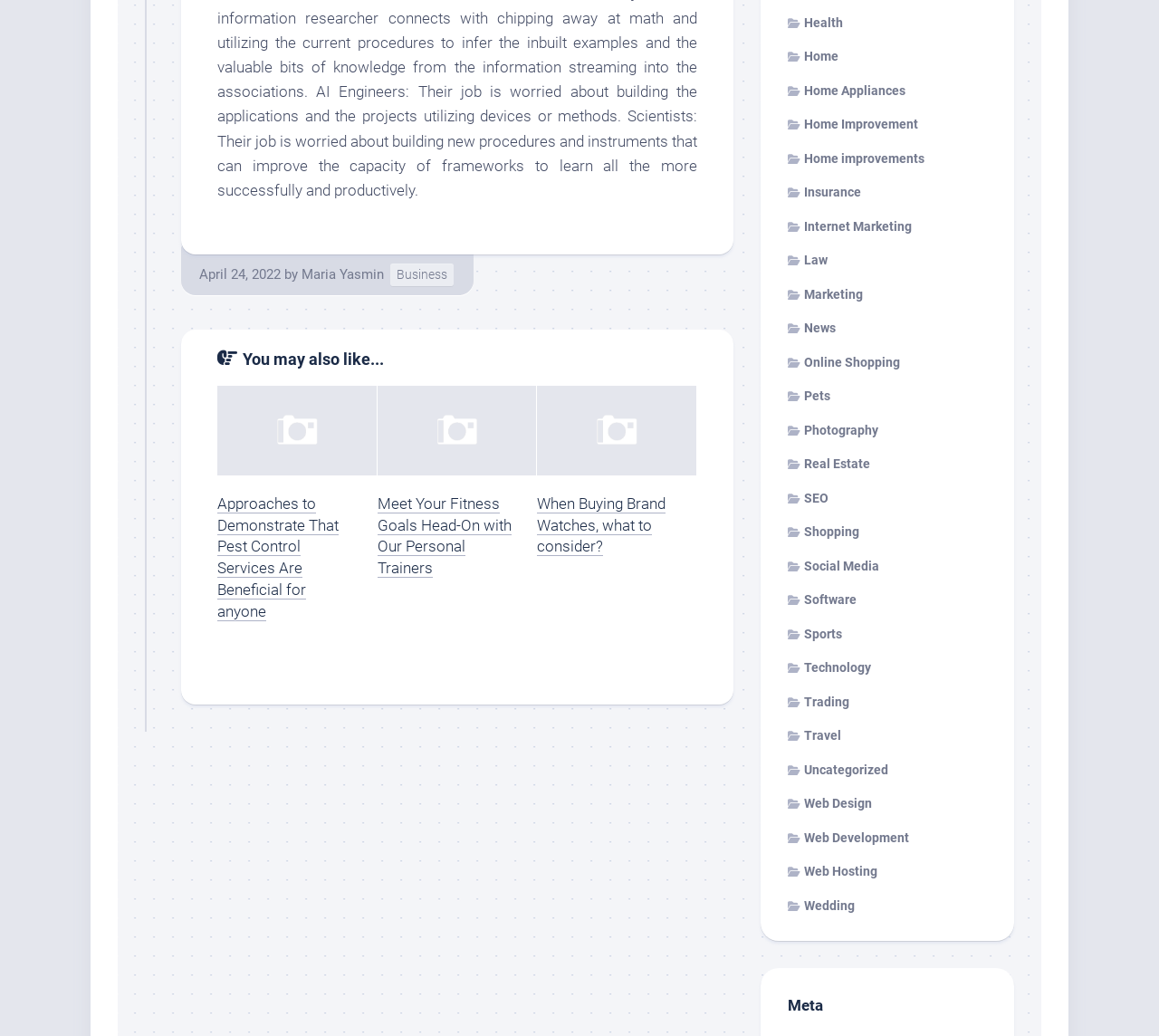Respond to the following query with just one word or a short phrase: 
What is the date mentioned at the top?

April 24, 2022